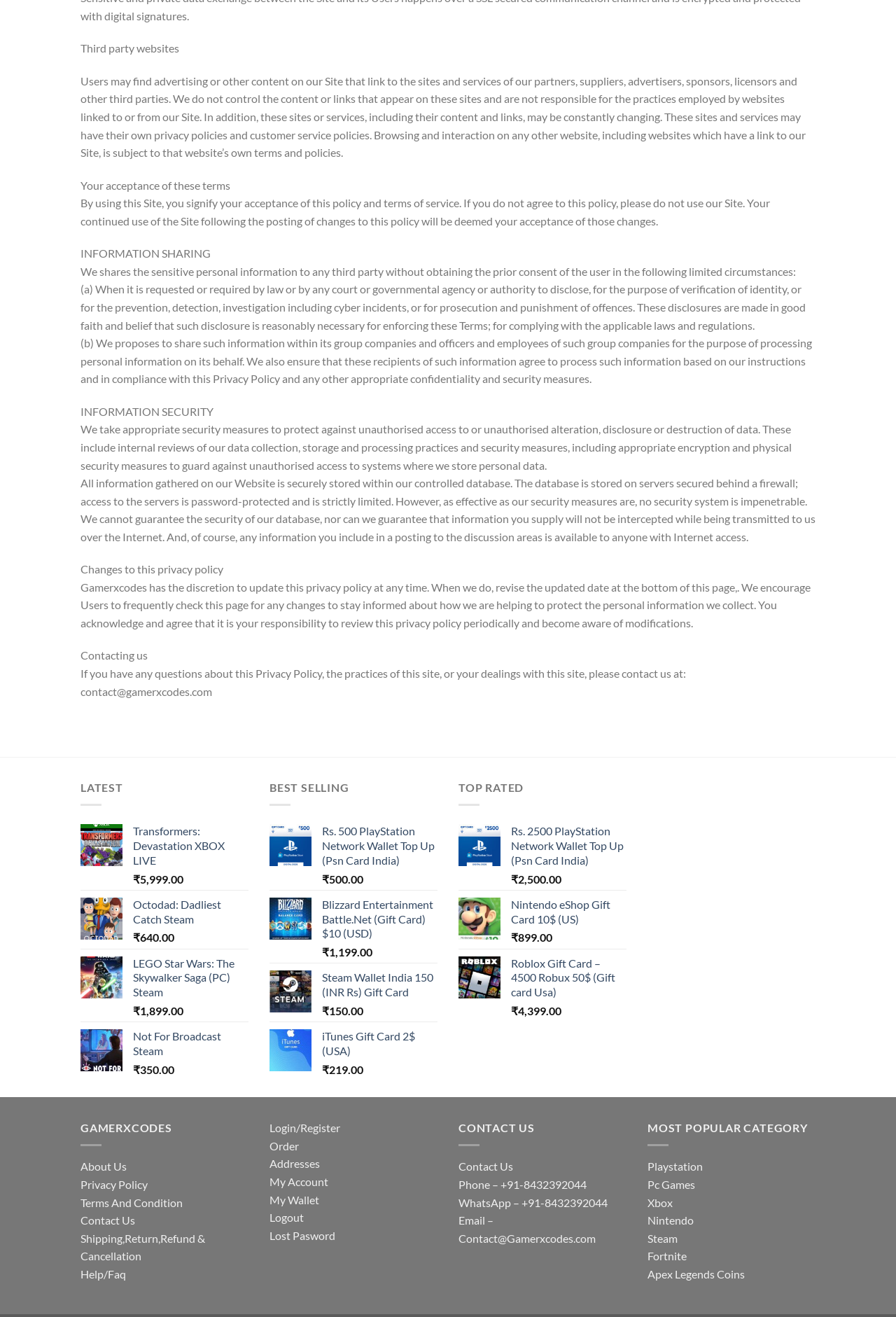What types of game codes are available on the website?
From the details in the image, provide a complete and detailed answer to the question.

The website appears to offer a variety of game codes and gift cards for different gaming platforms, including PlayStation, PC Games, Xbox, Nintendo, Steam, Fortnite, and Apex Legends Coins, as listed in the 'MOST POPULAR CATEGORY' section.